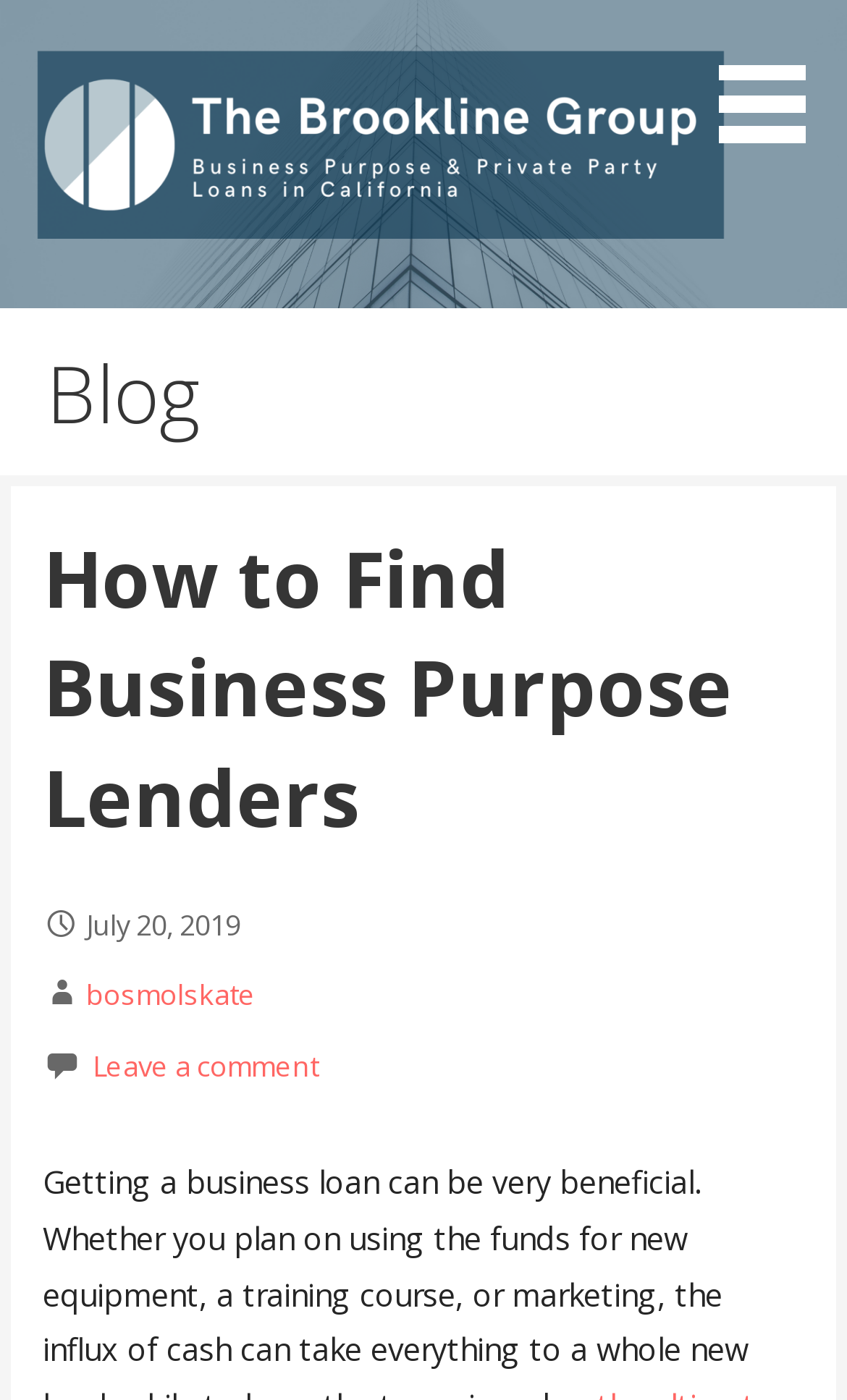Extract the heading text from the webpage.

How to Find Business Purpose Lenders